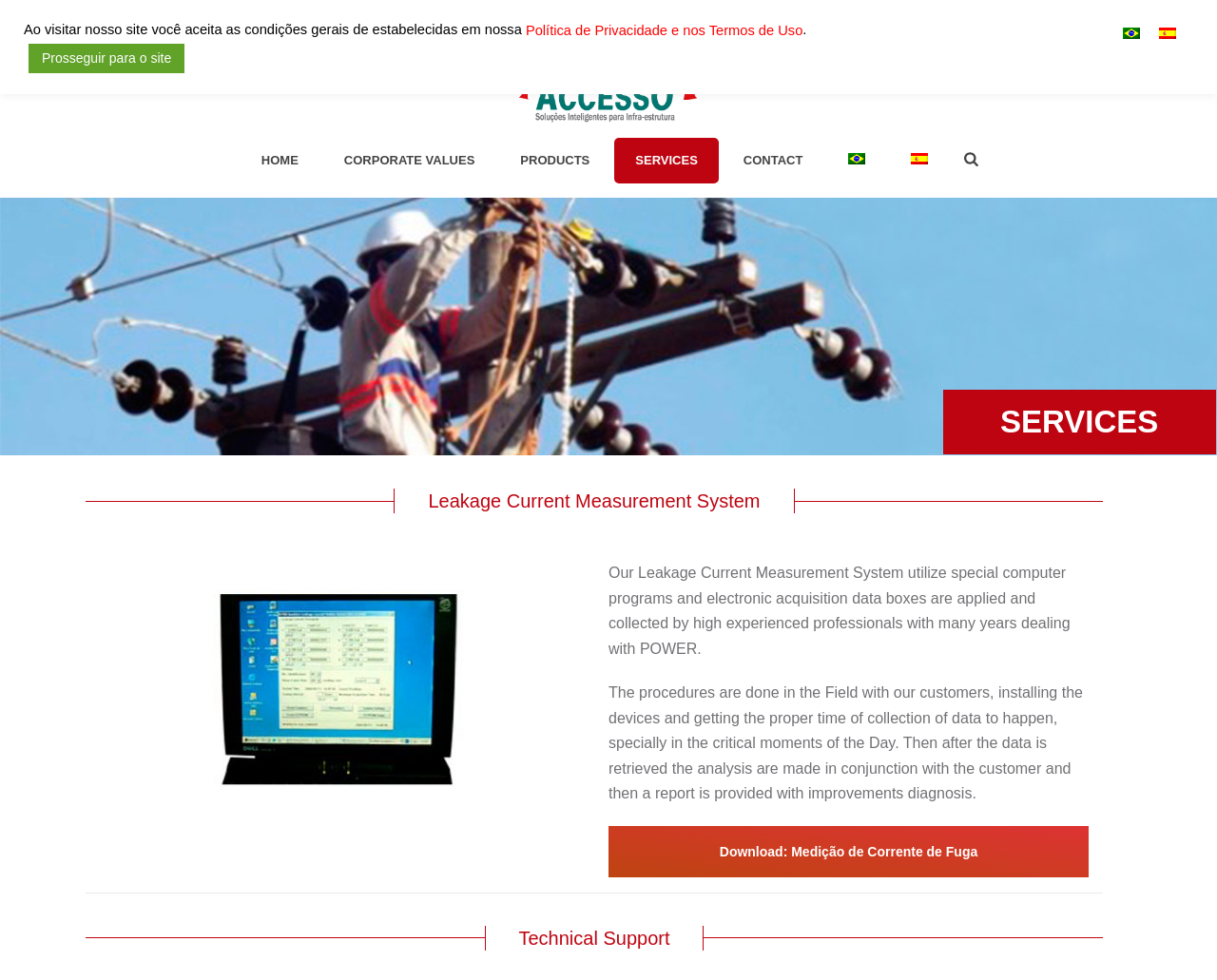What is the file name of the downloadable report?
Please respond to the question with a detailed and informative answer.

I found a link that says 'Download: Medição de Corrente de Fuga', which suggests that this is the file name of the downloadable report. The report is likely related to the Leakage Current Measurement System described on the webpage.